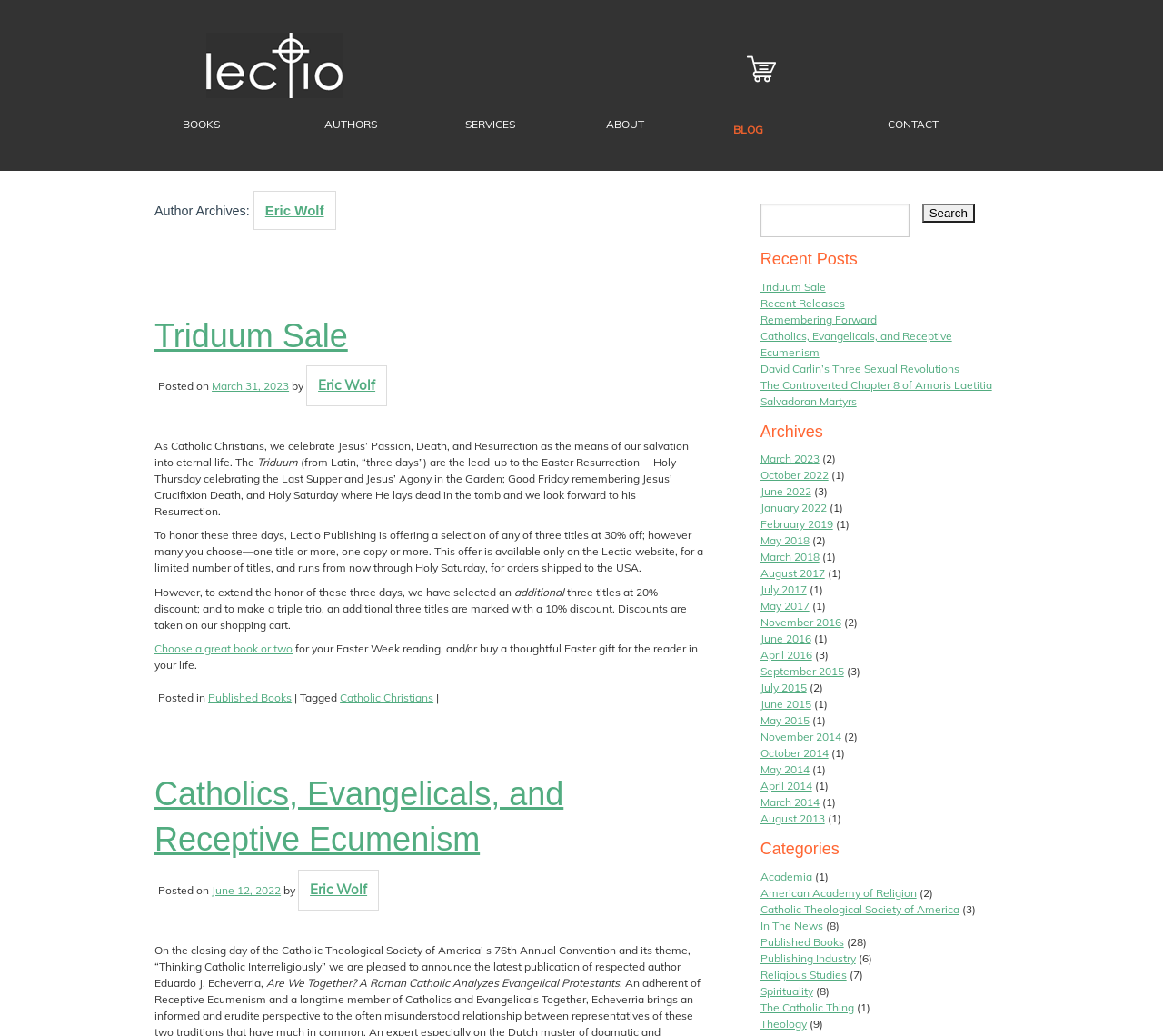Locate the bounding box coordinates of the area to click to fulfill this instruction: "View the Triduum Sale post". The bounding box should be presented as four float numbers between 0 and 1, in the order [left, top, right, bottom].

[0.133, 0.306, 0.299, 0.342]